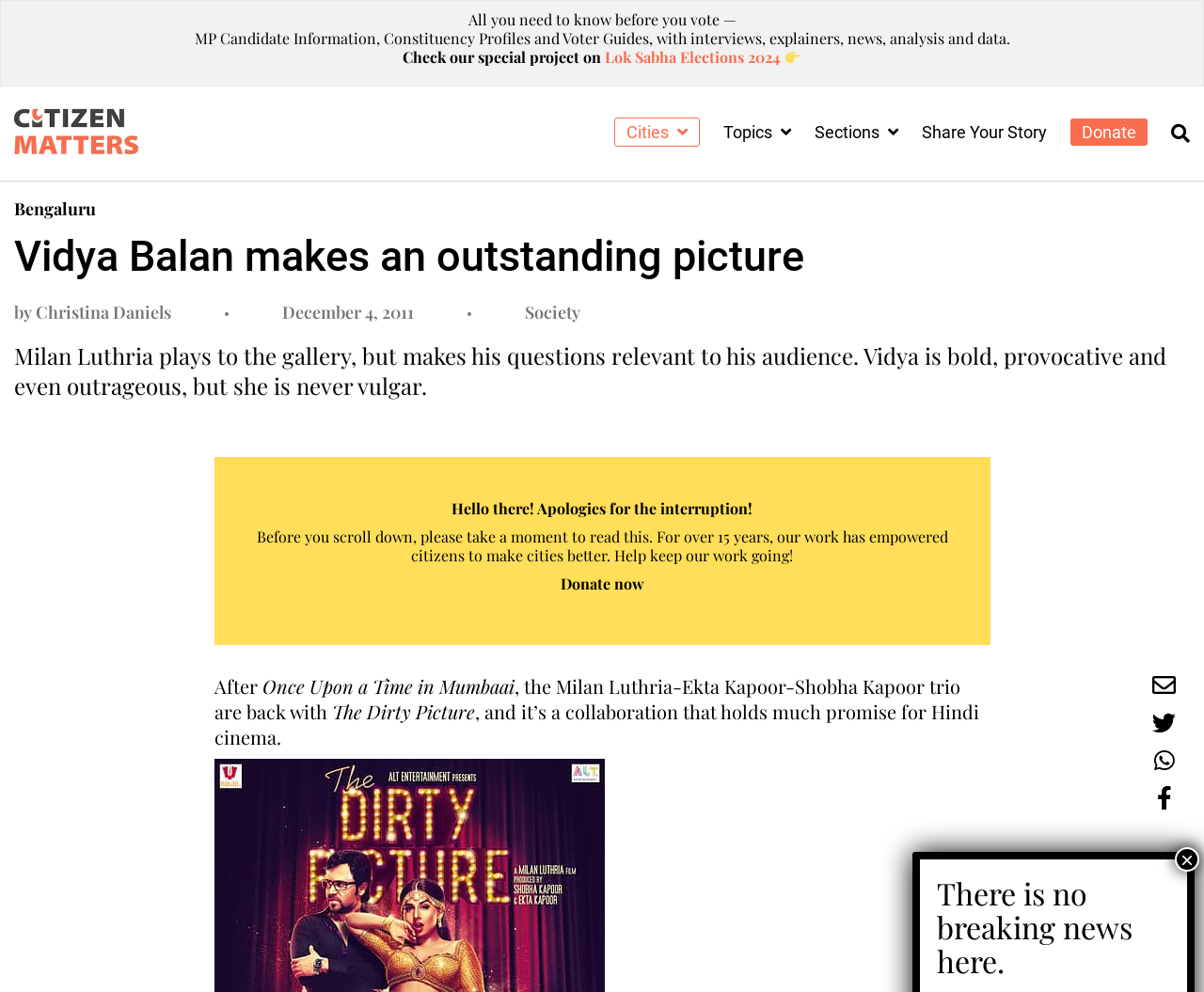Identify the primary heading of the webpage and provide its text.

Vidya Balan makes an outstanding picture